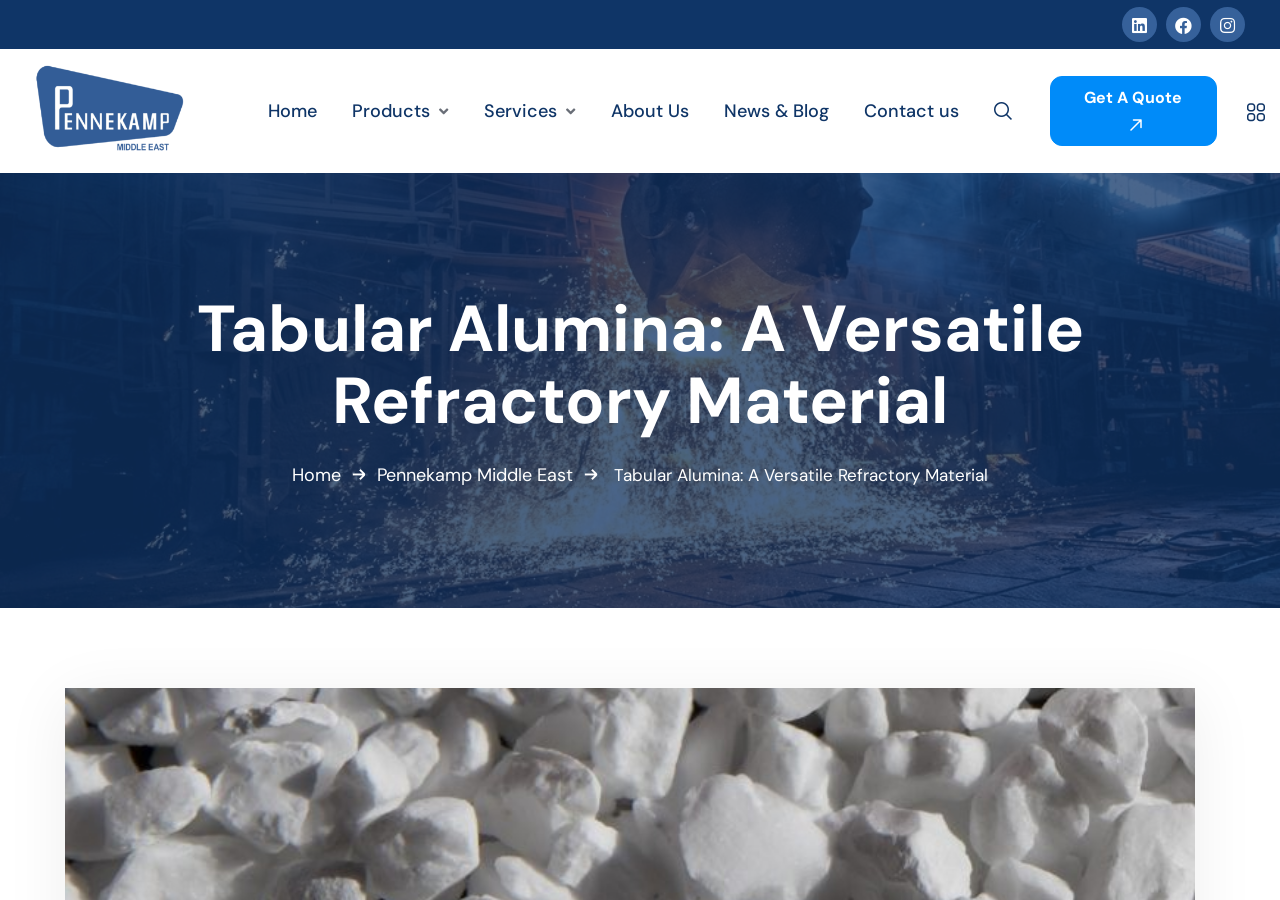Locate the bounding box coordinates of the element to click to perform the following action: 'Contact us'. The coordinates should be given as four float values between 0 and 1, in the form of [left, top, right, bottom].

[0.675, 0.11, 0.749, 0.137]